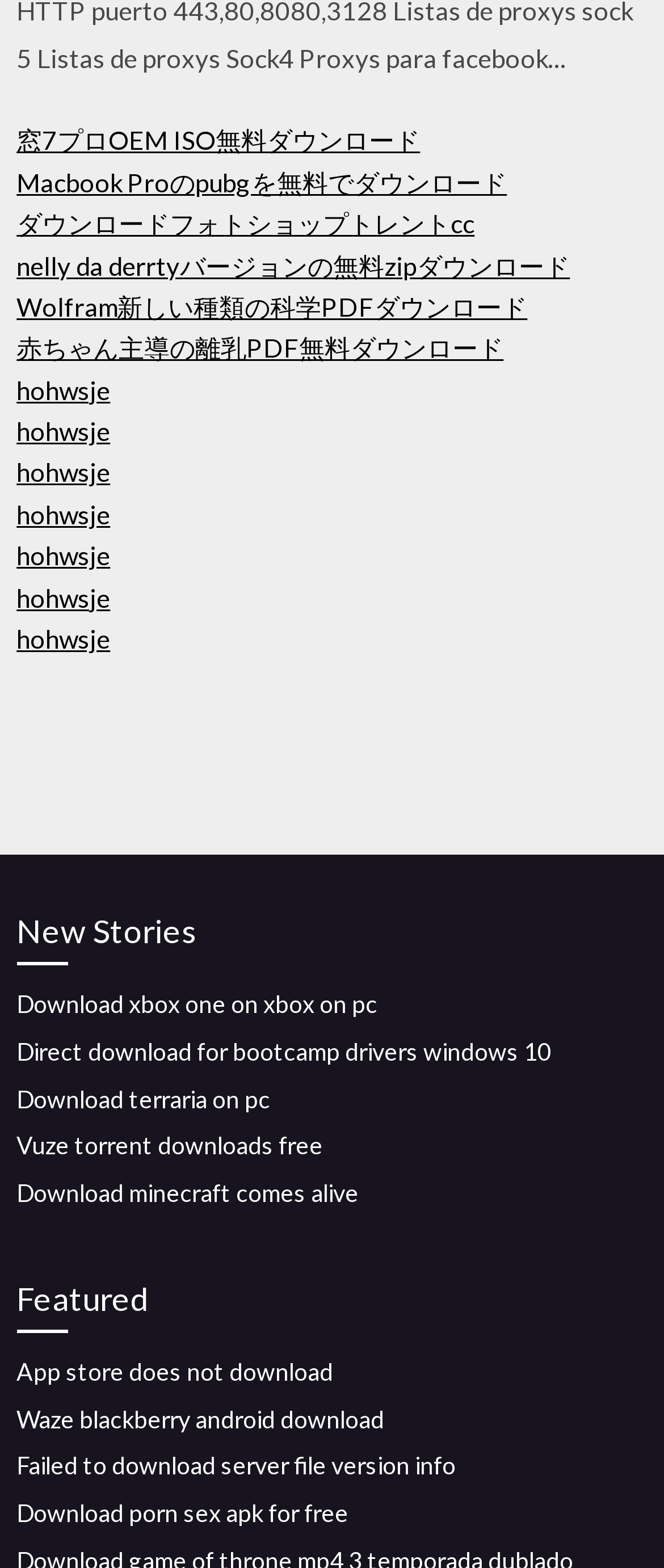Please specify the bounding box coordinates of the clickable region necessary for completing the following instruction: "Read new stories". The coordinates must consist of four float numbers between 0 and 1, i.e., [left, top, right, bottom].

[0.025, 0.578, 0.975, 0.616]